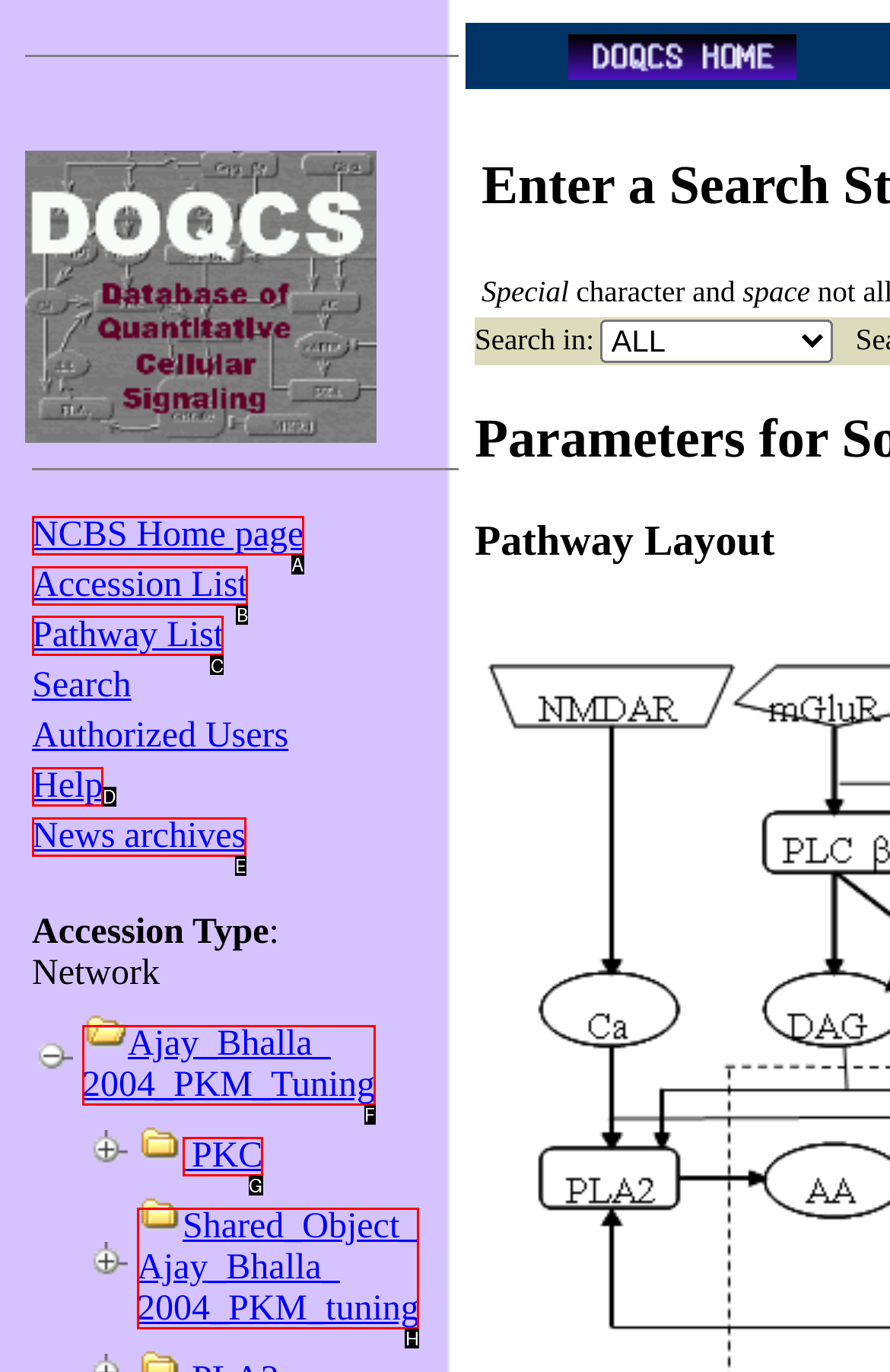Select the correct option from the given choices to perform this task: Go to Pathway List. Provide the letter of that option.

C